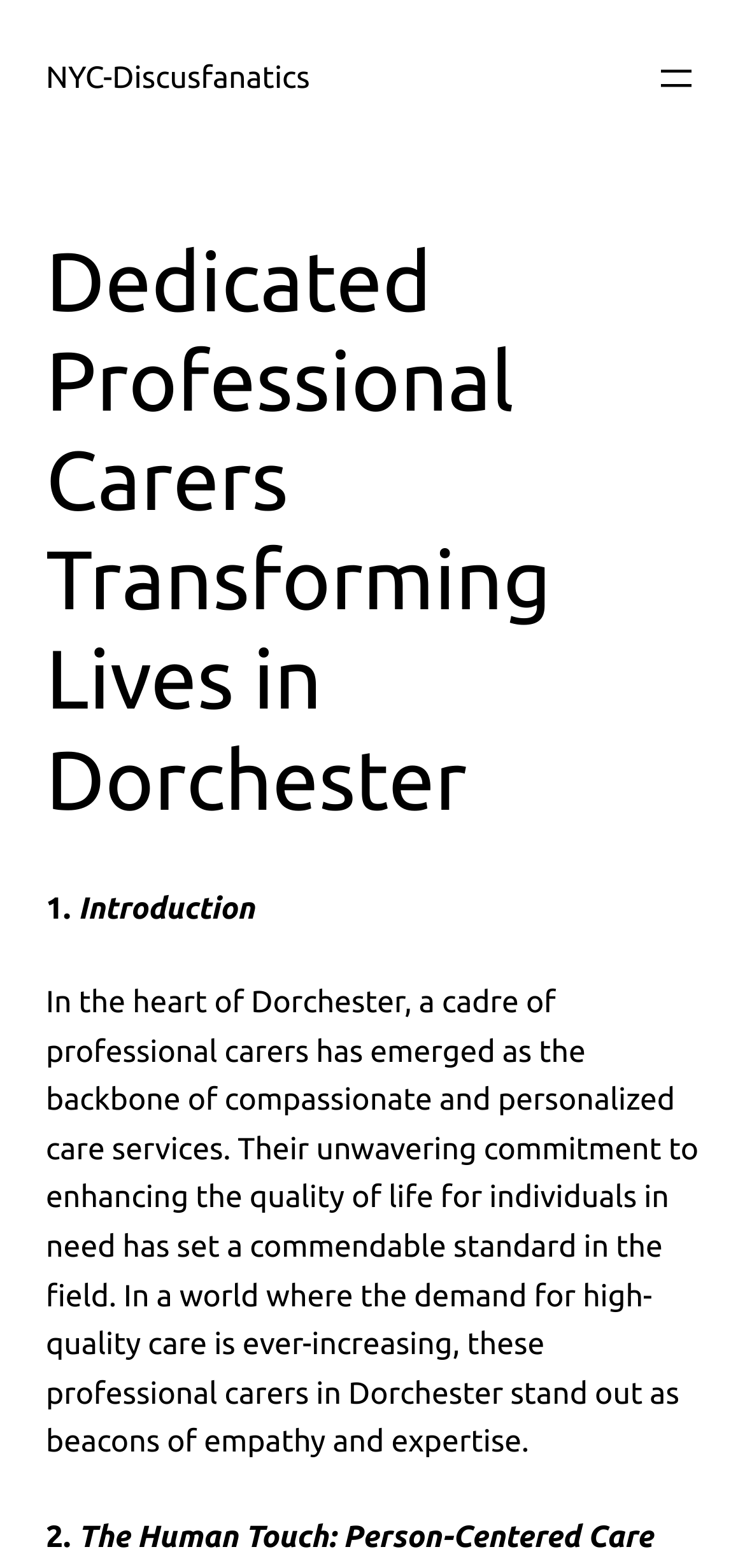What is the commitment of the professional carers?
Could you answer the question with a detailed and thorough explanation?

The commitment of the professional carers can be determined by reading the introductory text, which states 'Their unwavering commitment to enhancing the quality of life for individuals in need has set a commendable standard in the field.' This indicates that the professional carers are committed to enhancing the quality of life for individuals in need.